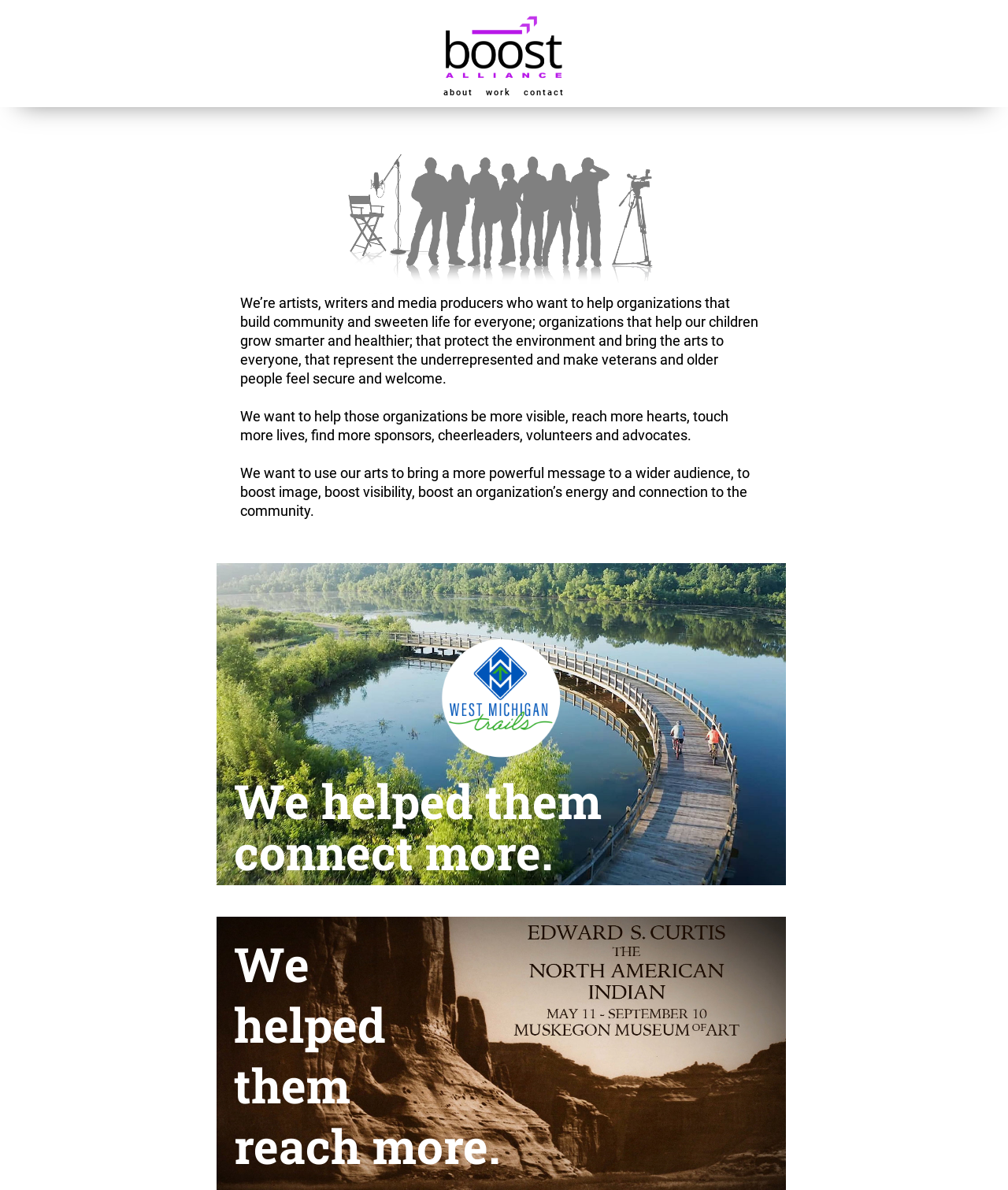What is the purpose of the Boost alliance?
Observe the image and answer the question with a one-word or short phrase response.

Help organizations